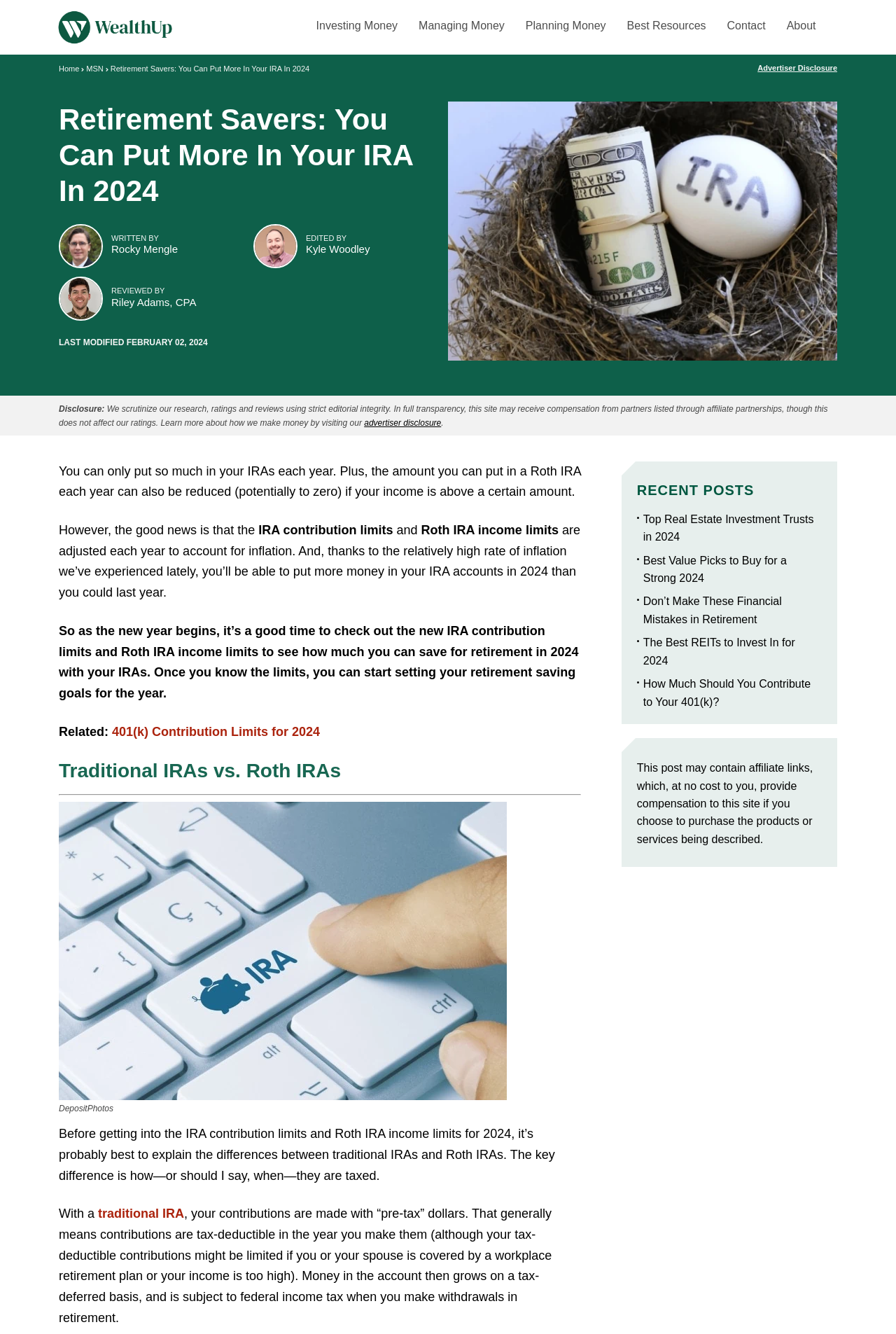Please identify the bounding box coordinates of the region to click in order to complete the given instruction: "Read 'Retirement Savers: You Can Put More In Your IRA In 2024' heading". The coordinates should be four float numbers between 0 and 1, i.e., [left, top, right, bottom].

[0.066, 0.076, 0.5, 0.165]